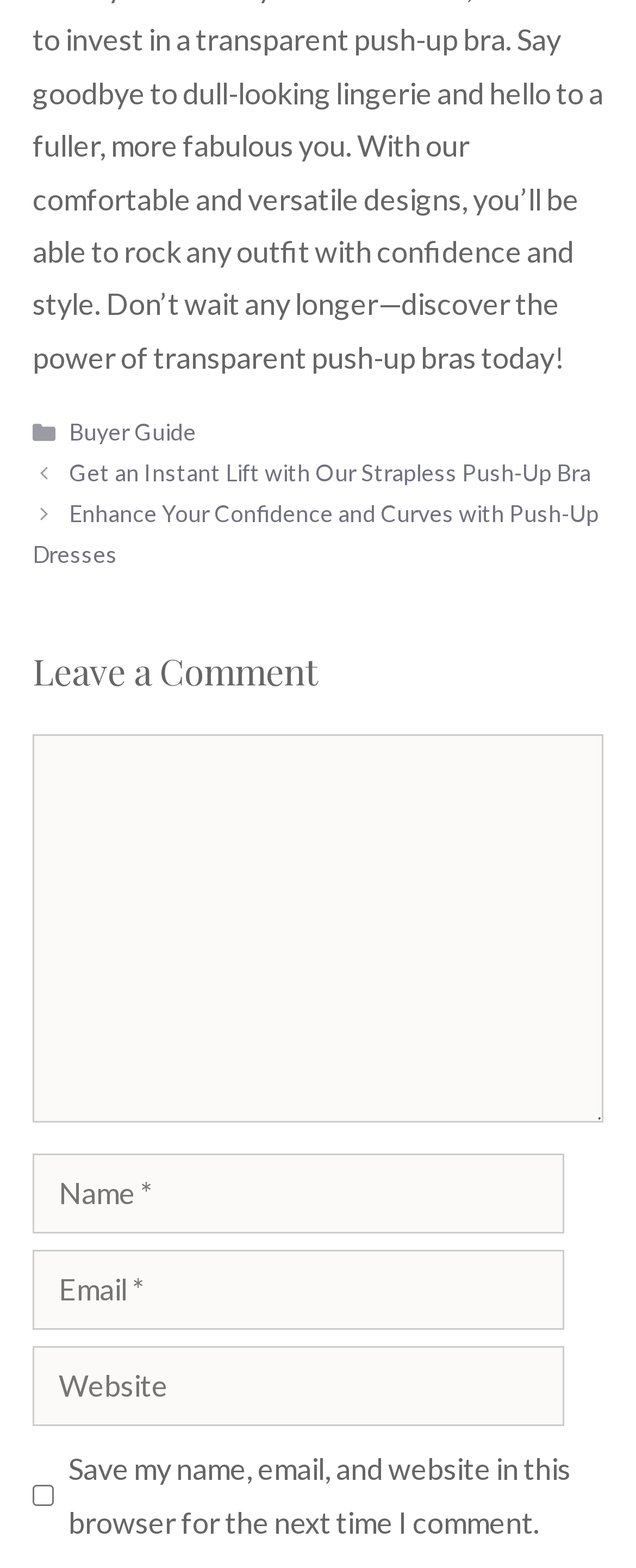How many links are in the footer section?
Based on the image content, provide your answer in one word or a short phrase.

2